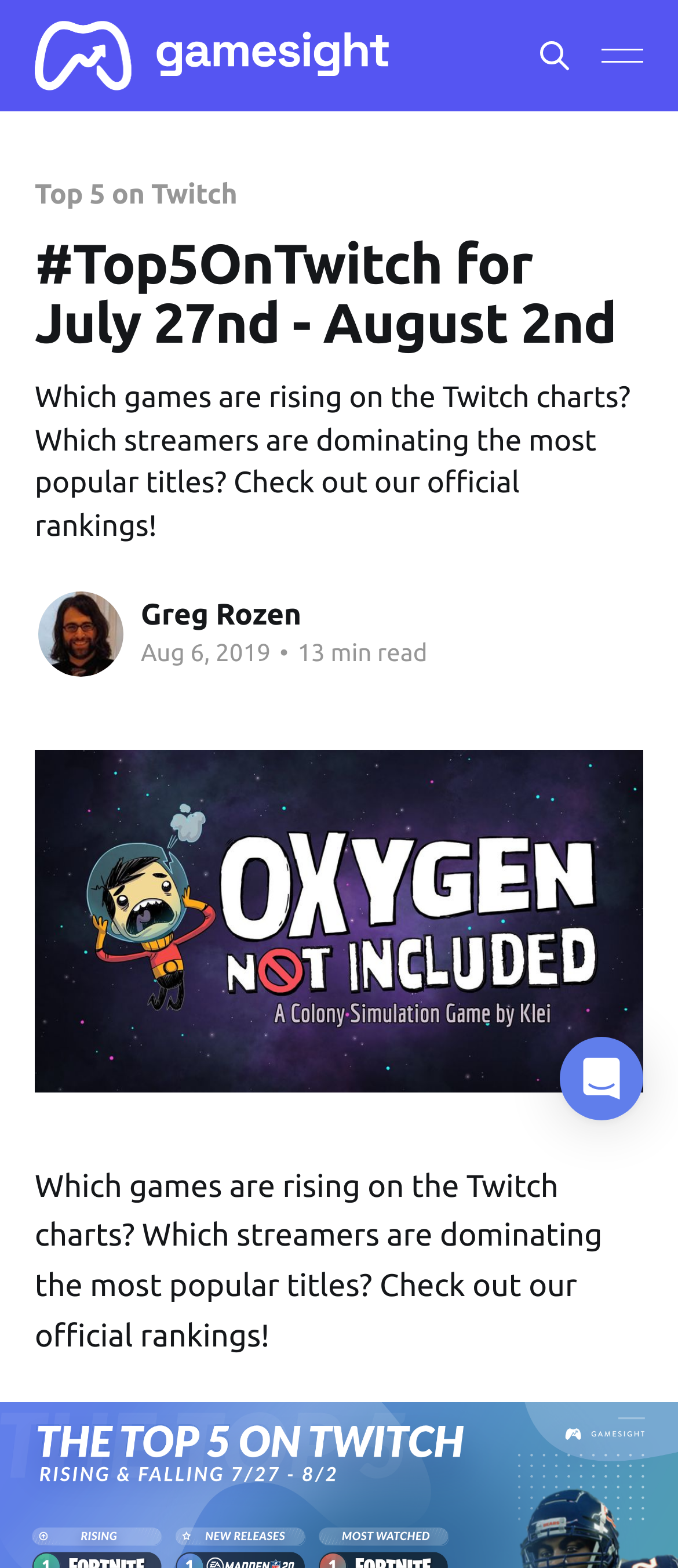Given the description of the UI element: "alt="Greg Rozen"", predict the bounding box coordinates in the form of [left, top, right, bottom], with each value being a float between 0 and 1.

[0.051, 0.375, 0.187, 0.433]